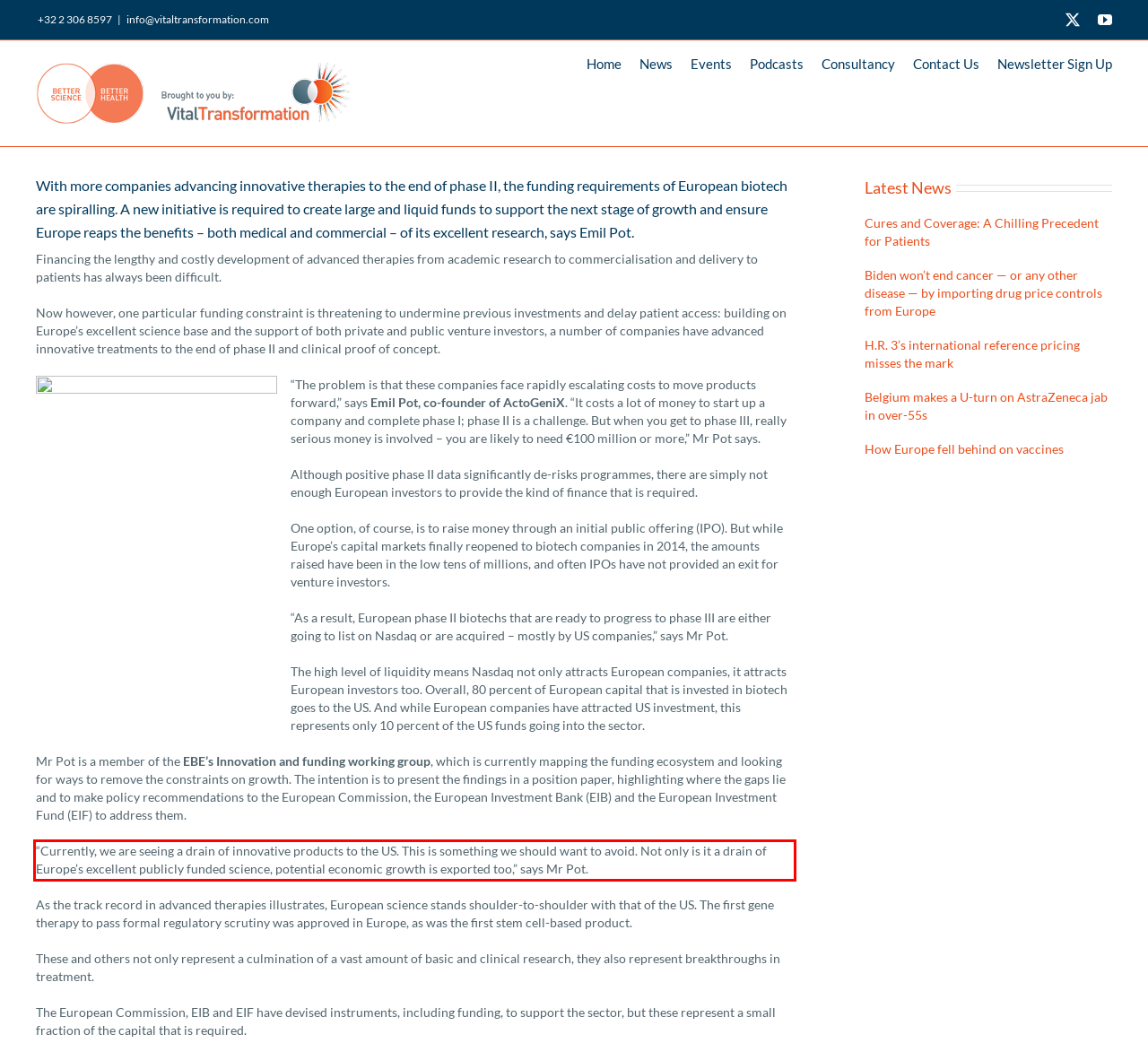Using the provided screenshot of a webpage, recognize and generate the text found within the red rectangle bounding box.

“Currently, we are seeing a drain of innovative products to the US. This is something we should want to avoid. Not only is it a drain of Europe’s excellent publicly funded science, potential economic growth is exported too,” says Mr Pot.